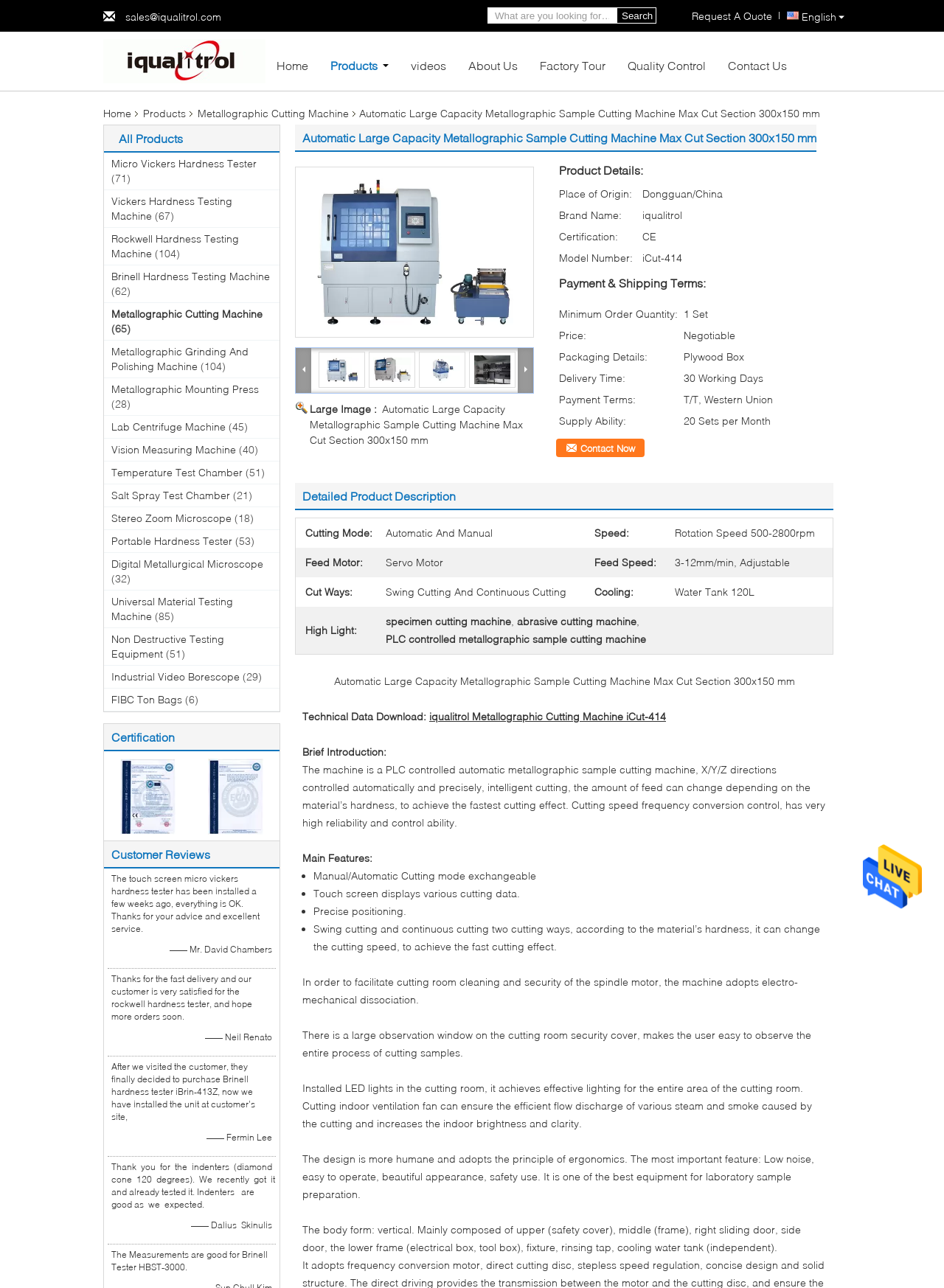Please determine the bounding box coordinates of the element's region to click for the following instruction: "Search for products".

[0.516, 0.006, 0.653, 0.018]